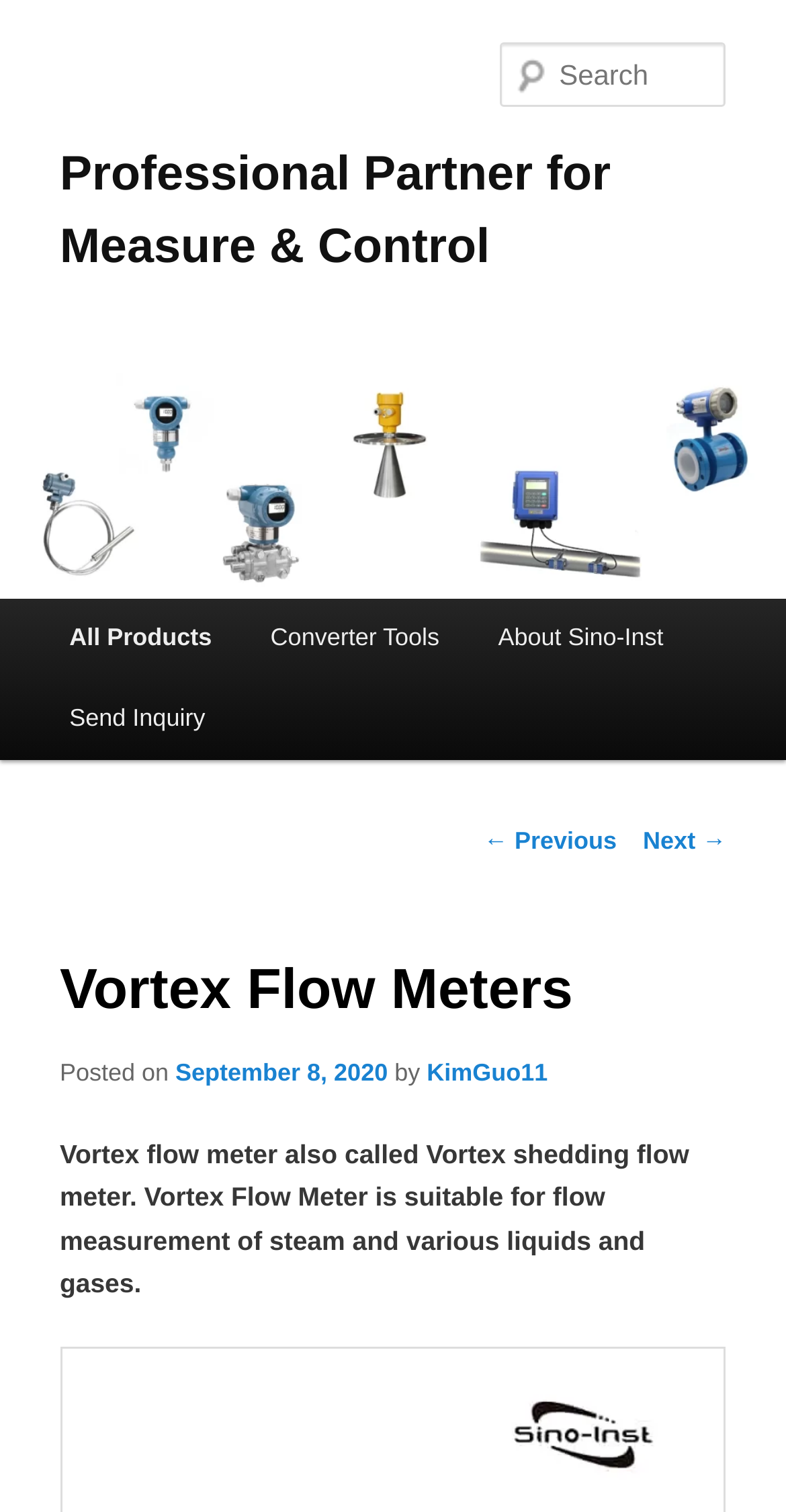Give a concise answer using only one word or phrase for this question:
What is the purpose of the Vortex Flow Meter?

Flow measurement